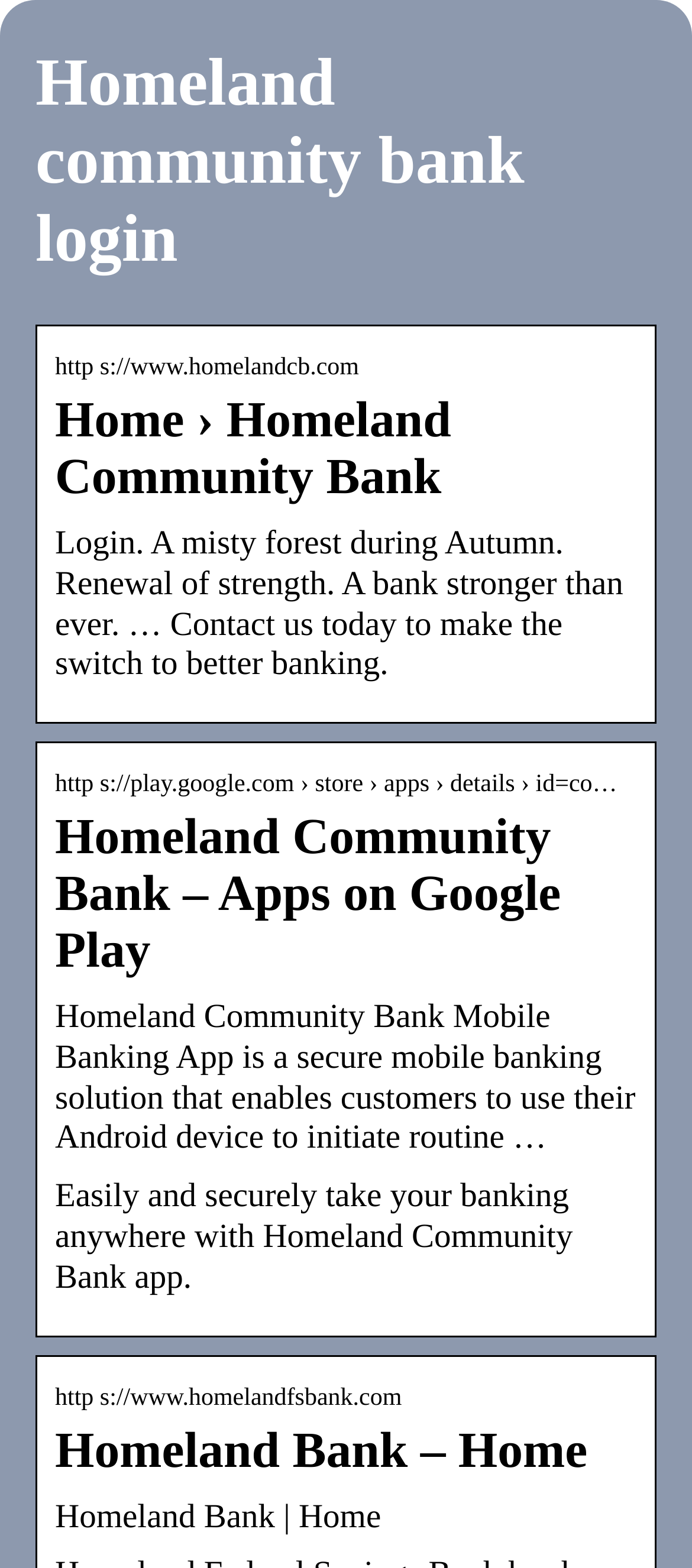What is the name of the bank?
Using the information from the image, give a concise answer in one word or a short phrase.

Homeland Community Bank